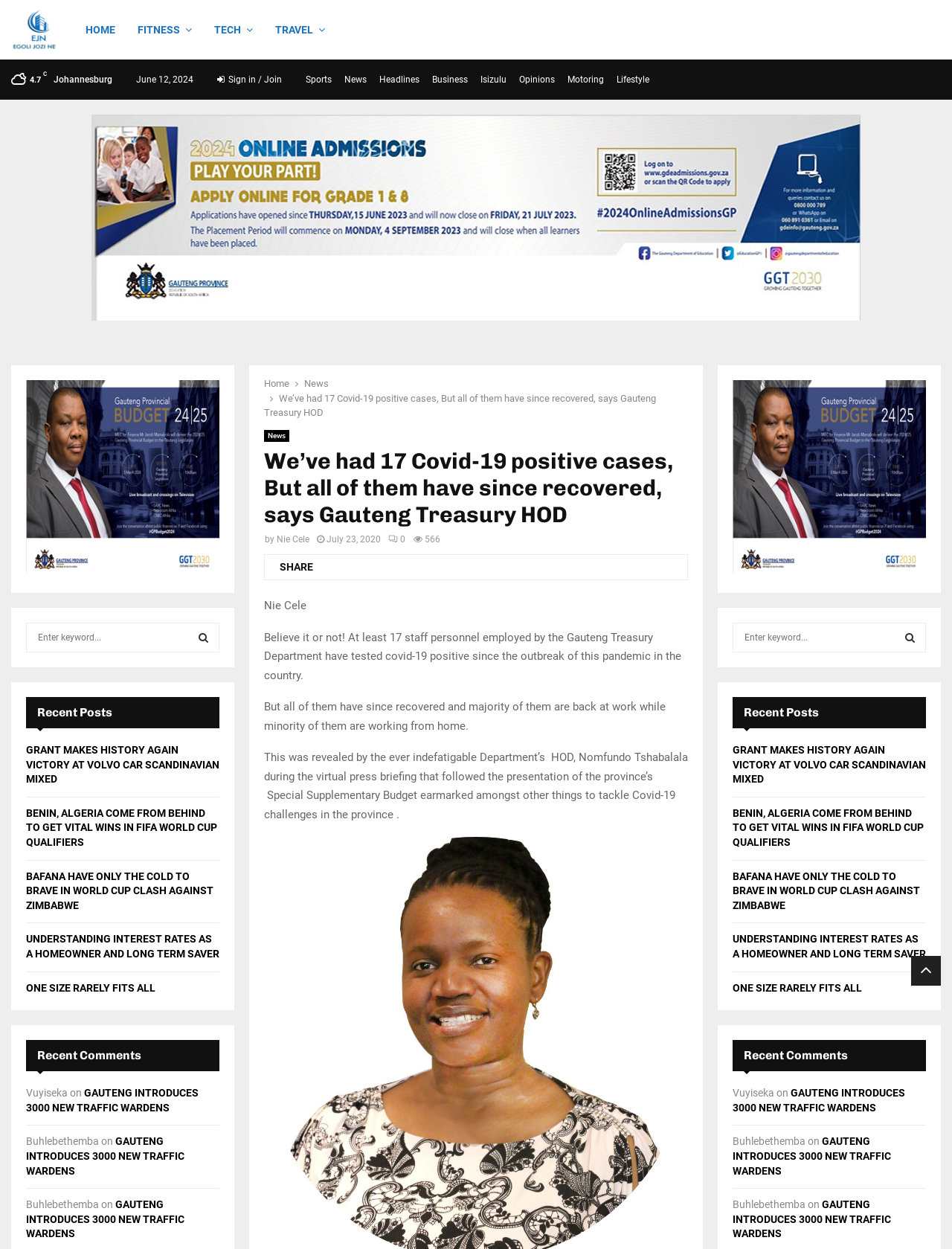Identify and provide the bounding box for the element described by: "Home".

[0.09, 0.0, 0.121, 0.048]